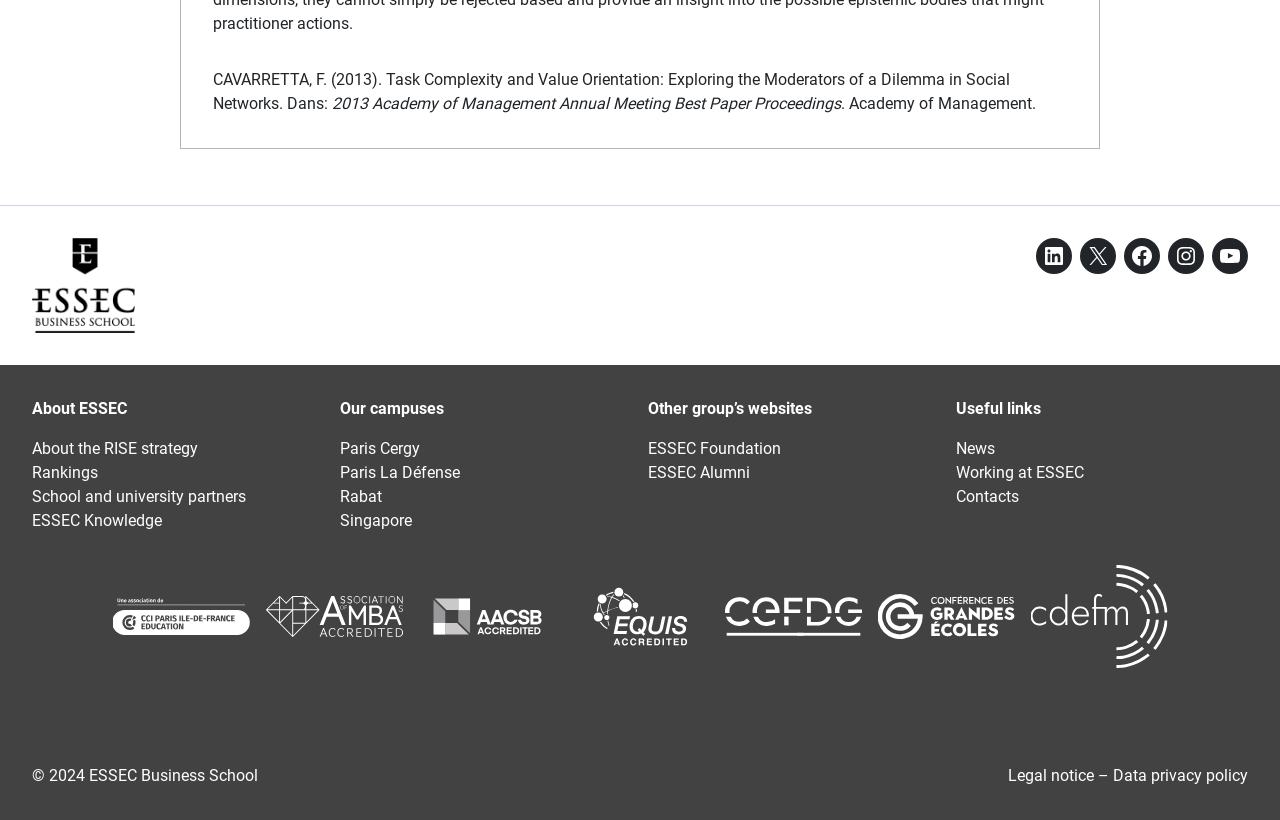Given the description: "School and university partners", determine the bounding box coordinates of the UI element. The coordinates should be formatted as four float numbers between 0 and 1, [left, top, right, bottom].

[0.025, 0.594, 0.192, 0.617]